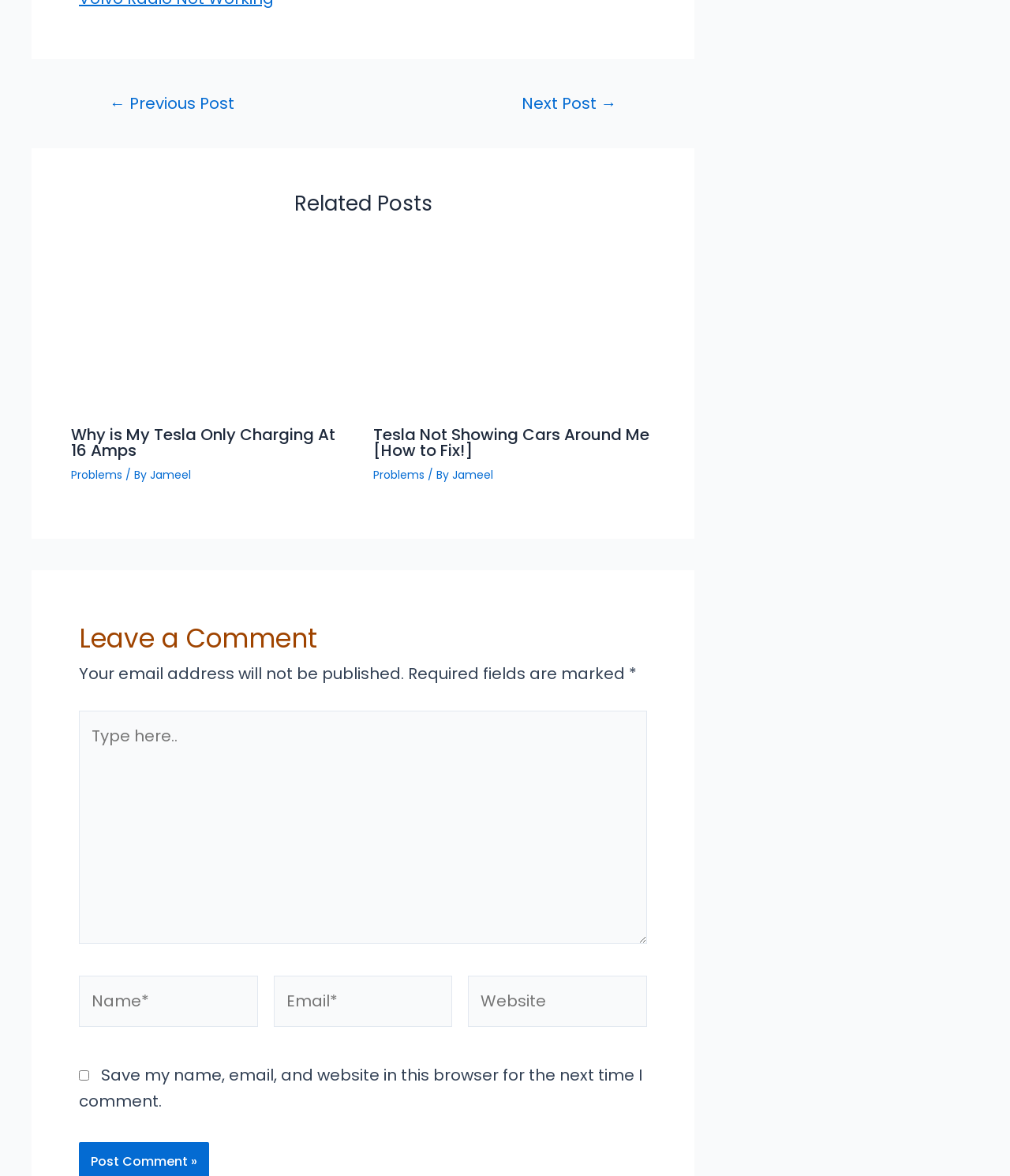Show the bounding box coordinates of the element that should be clicked to complete the task: "Share via Facebook".

None